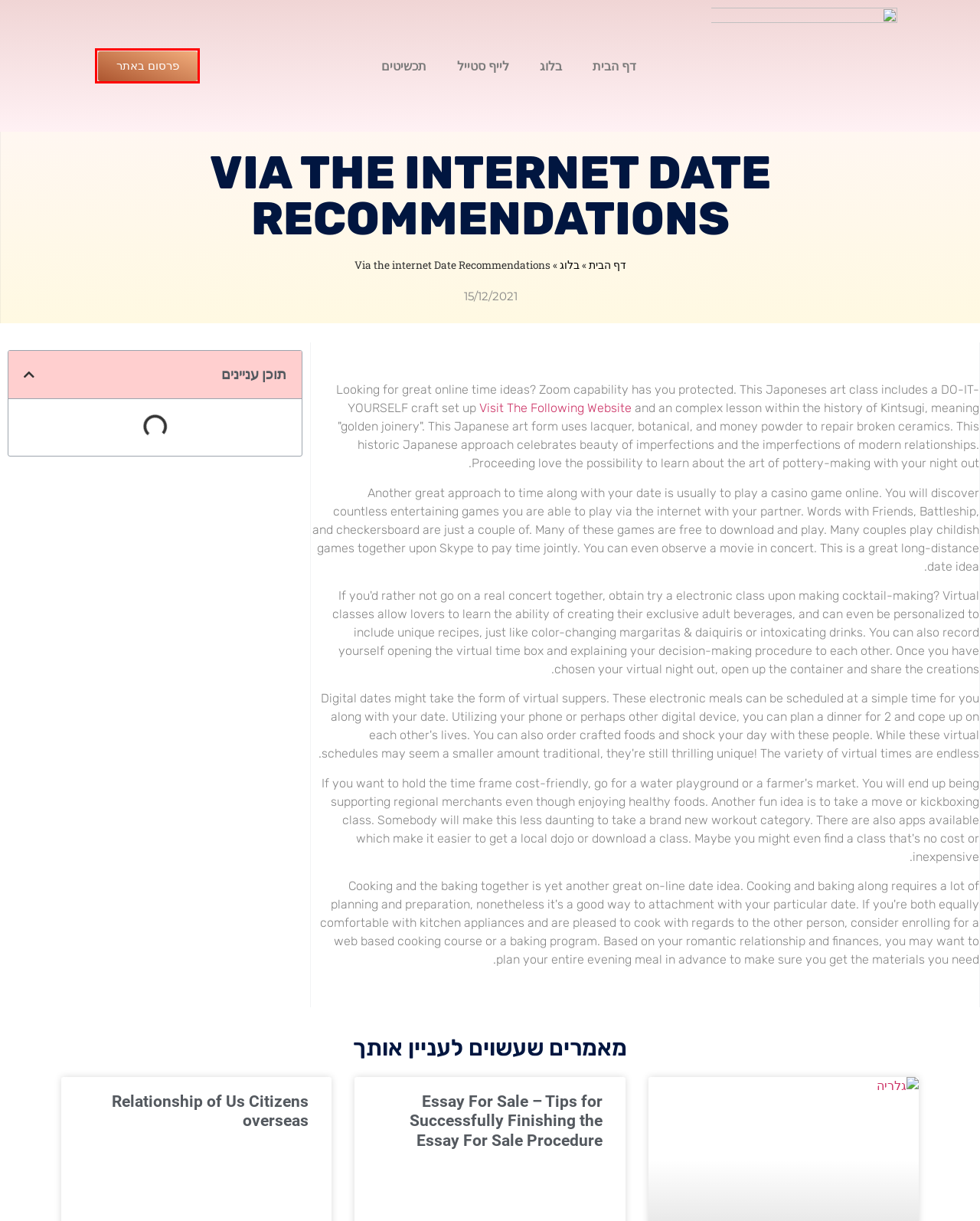Analyze the webpage screenshot with a red bounding box highlighting a UI element. Select the description that best matches the new webpage after clicking the highlighted element. Here are the options:
A. ארכיון לייף סטייל | פורטל תכשיט לי
B. Relationship of Us Citizens overseas | פורטל תכשיט לי
C. Essay For Sale - Tips for Successfully Finishing the Essay For Sale Procedure | פורטל תכשיט לי
D. עמוד הבית | פורטל תכשיט לי
E. ארכיון תכשיטים | פורטל תכשיט לי
F. Compatability with horoscopes and marital compatibility | פורטל תכשיט לי
G. ארכיון בלוג | פורטל תכשיט לי
H. Best Links - בניית קישורים ברשת האתרים החזקה בישראל

H